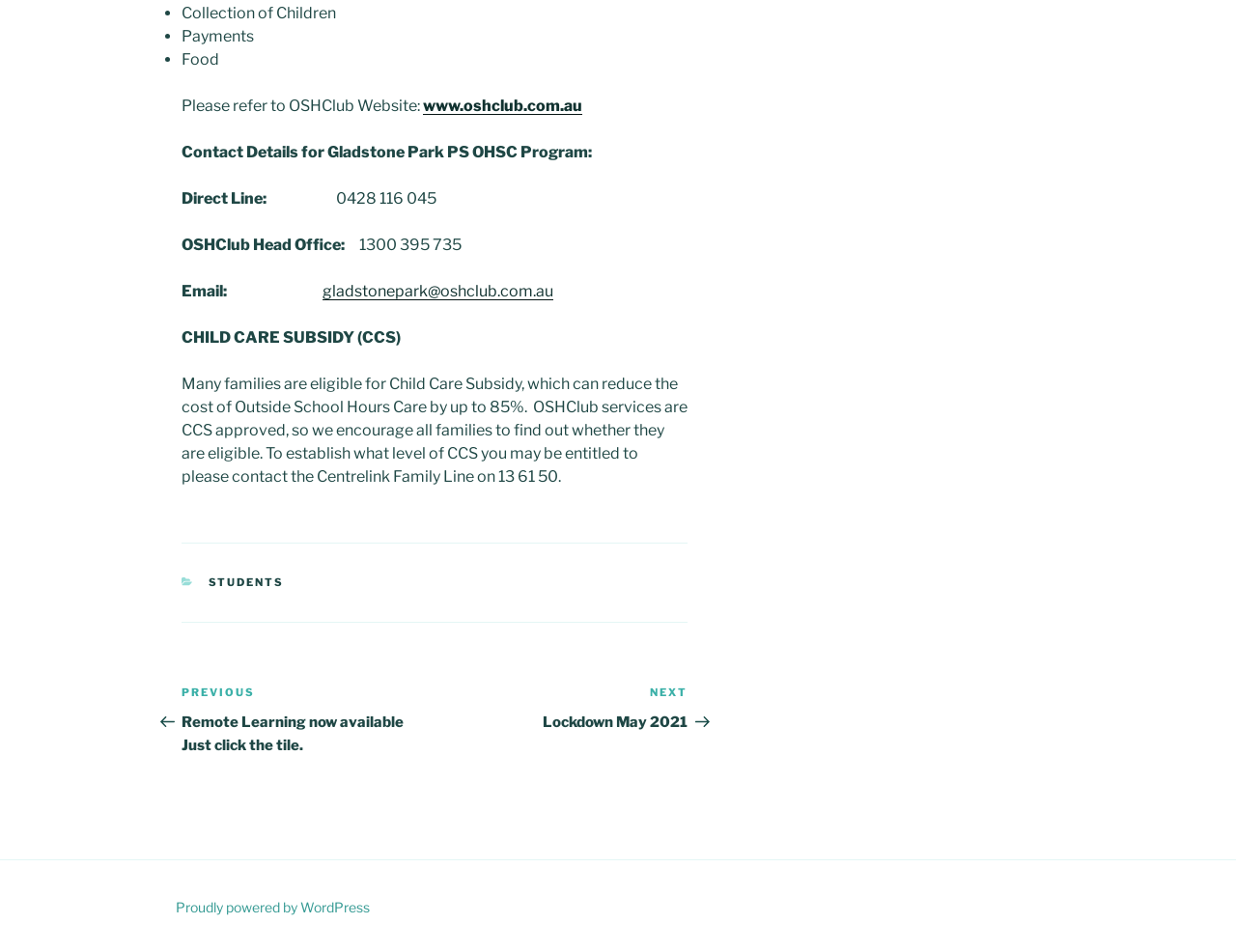Find and provide the bounding box coordinates for the UI element described here: "Download Brochure". The coordinates should be given as four float numbers between 0 and 1: [left, top, right, bottom].

None